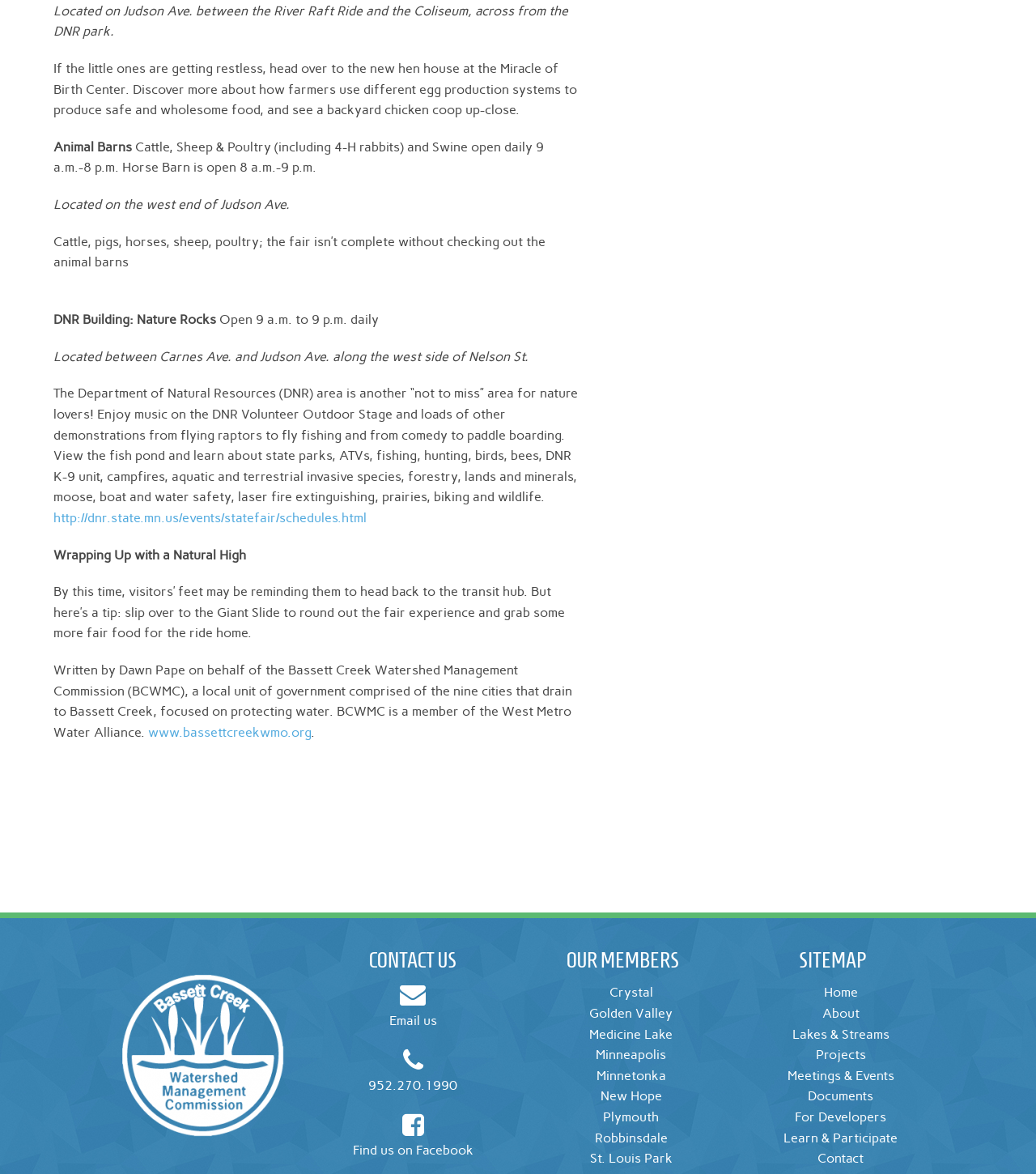Determine the bounding box coordinates for the area you should click to complete the following instruction: "Read more about The Challenges of Australia’s Water Supply".

None